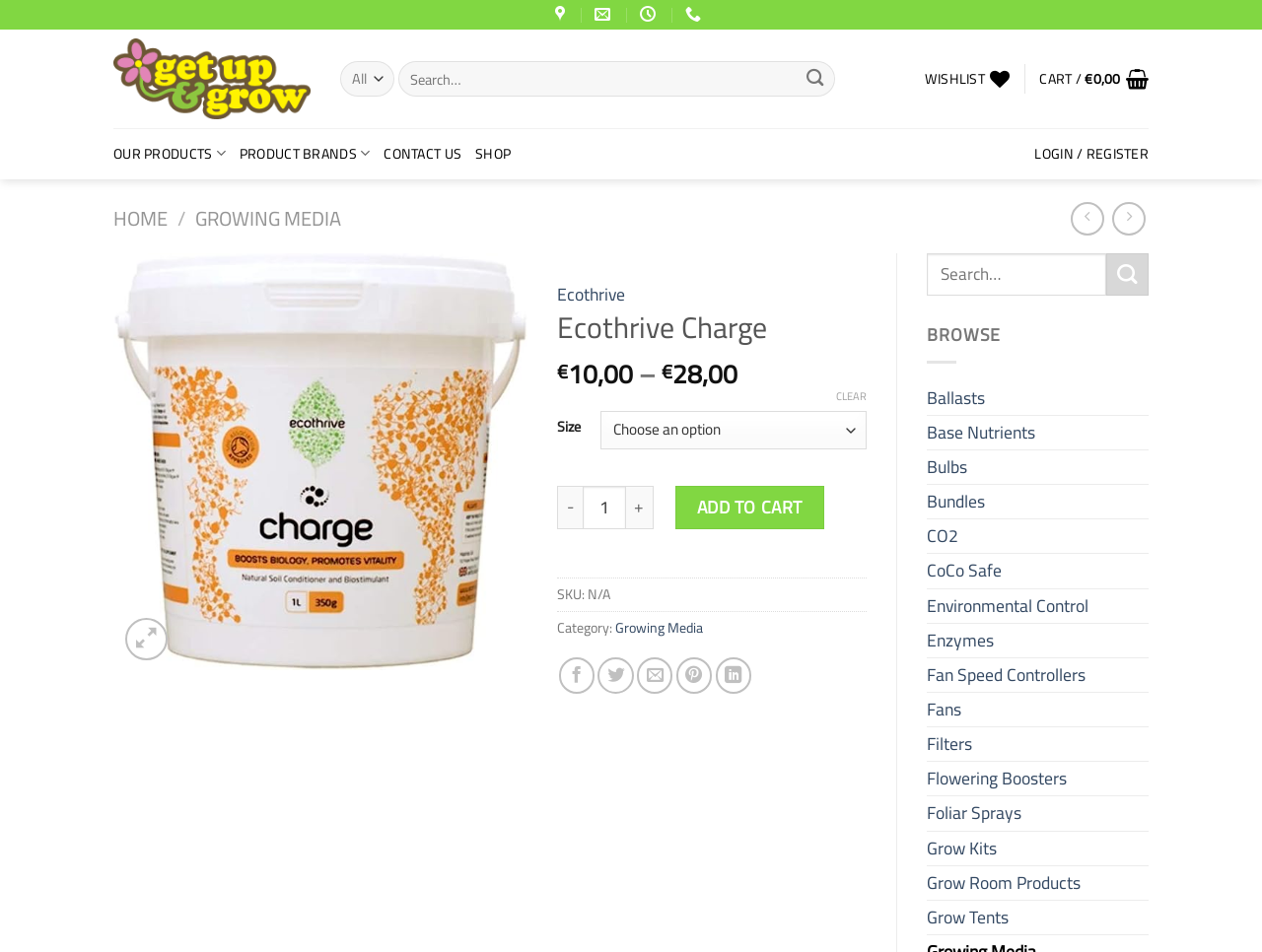Given the element description: "title="+353 (01) 8727240"", predict the bounding box coordinates of this UI element. The coordinates must be four float numbers between 0 and 1, given as [left, top, right, bottom].

[0.543, 0.0, 0.56, 0.031]